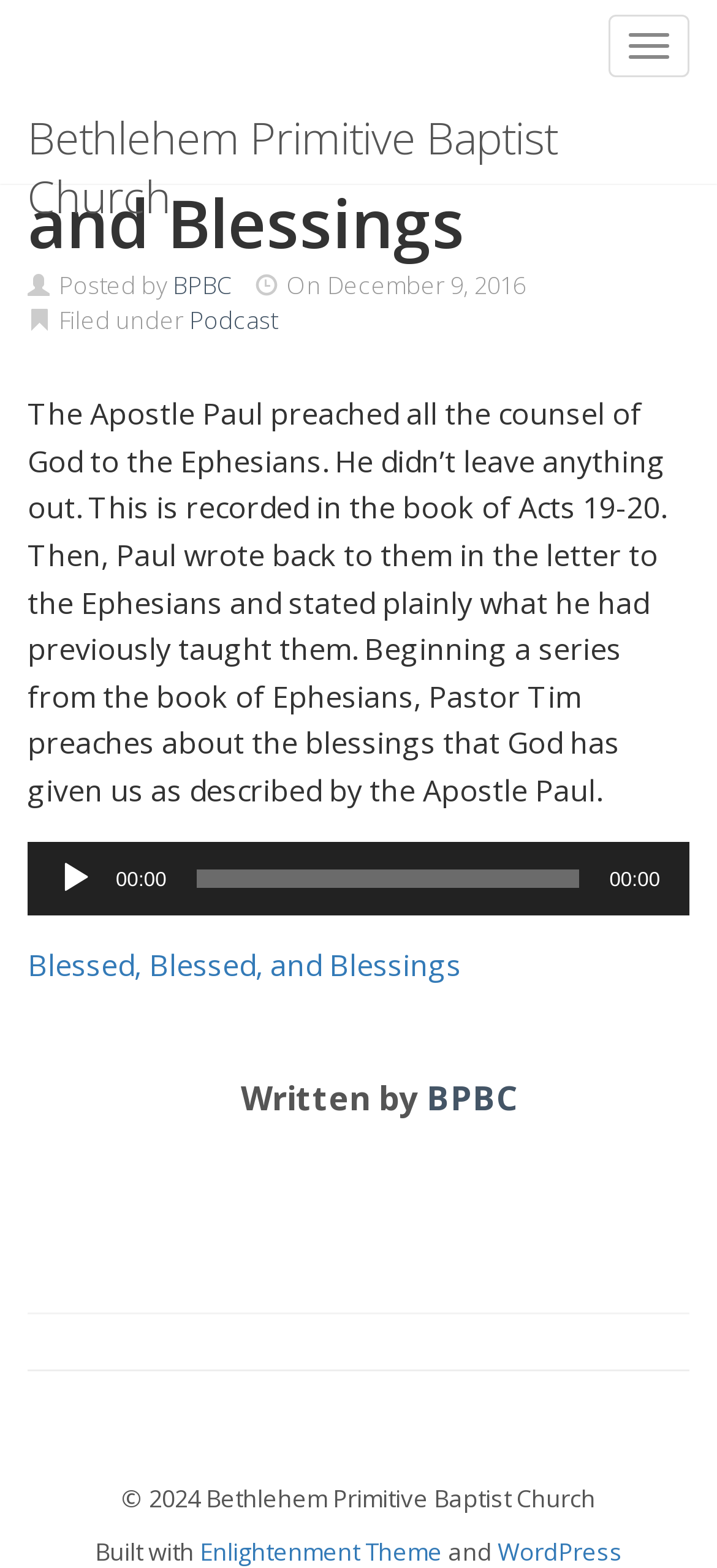Please identify the bounding box coordinates of the area that needs to be clicked to follow this instruction: "Read the article 'Blessed, Blessed, and Blessings'".

[0.038, 0.603, 0.644, 0.629]